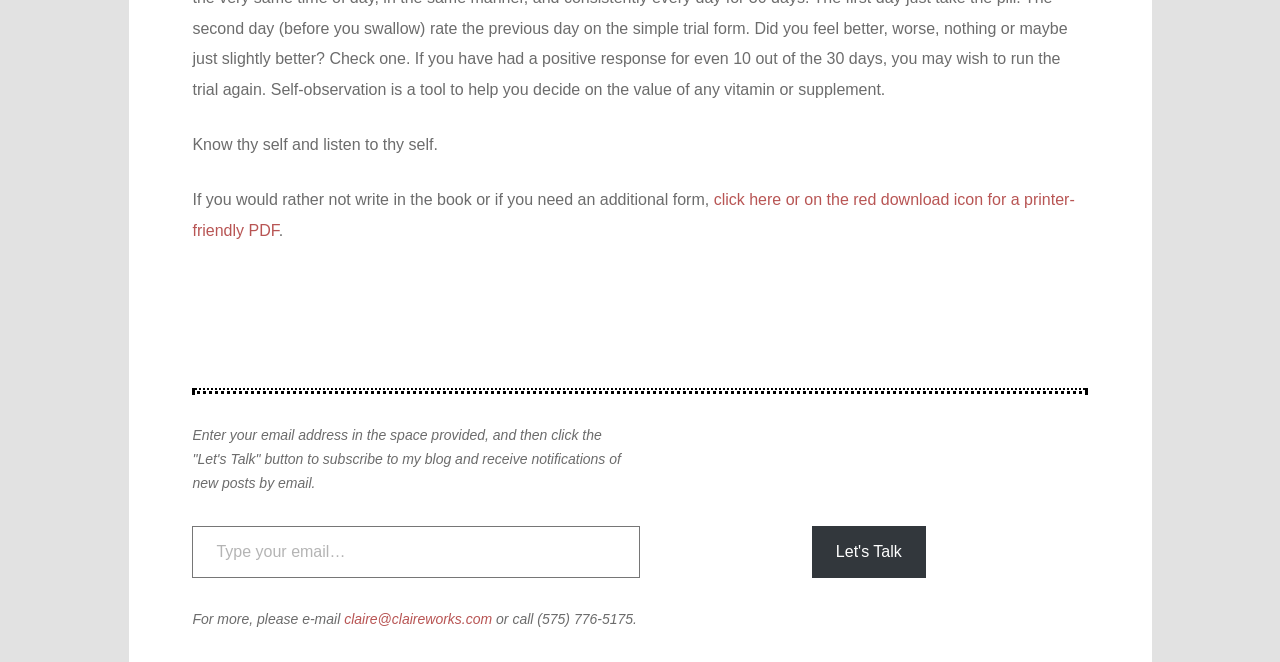Predict the bounding box of the UI element based on the description: "claire@claireworks.com". The coordinates should be four float numbers between 0 and 1, formatted as [left, top, right, bottom].

[0.269, 0.924, 0.385, 0.948]